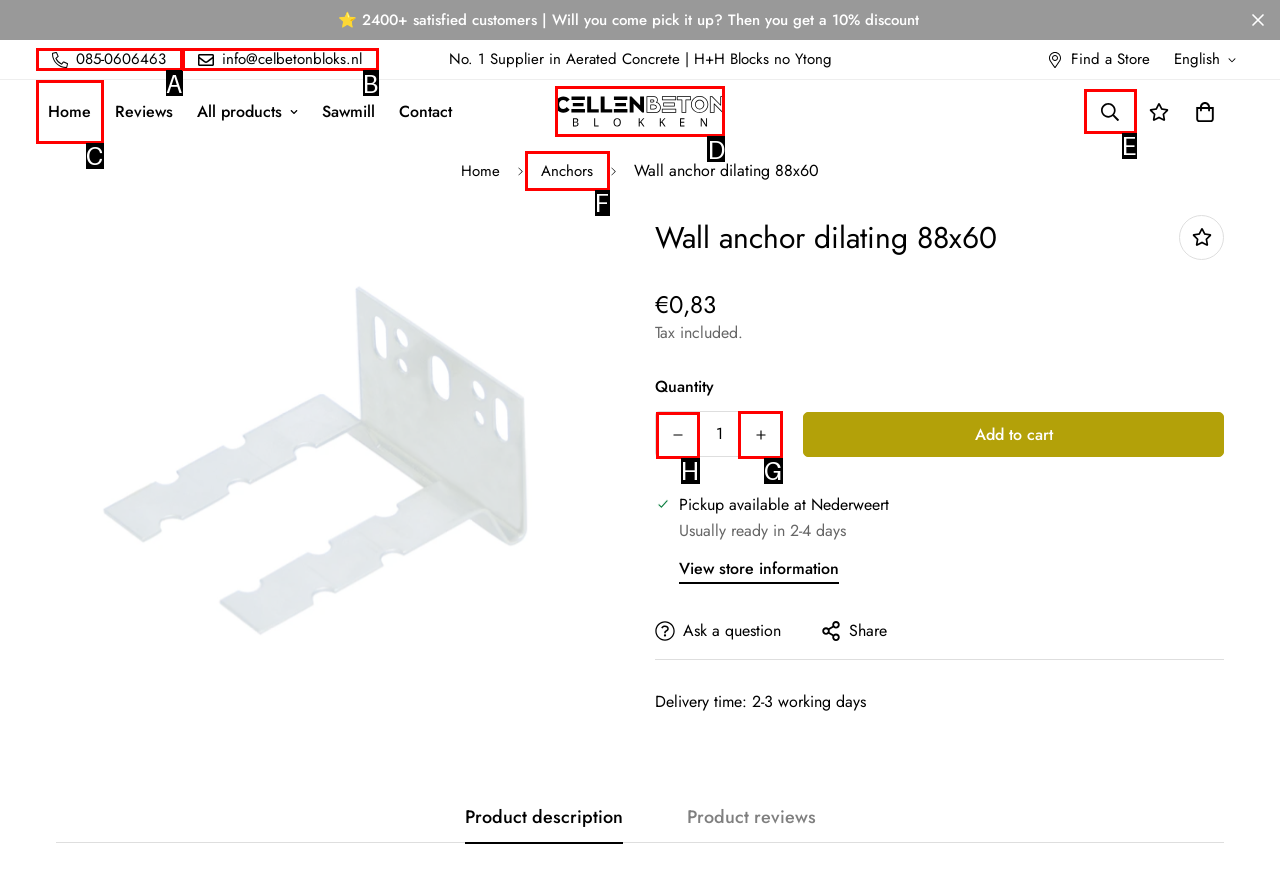Indicate which HTML element you need to click to complete the task: Write a comment. Provide the letter of the selected option directly.

None